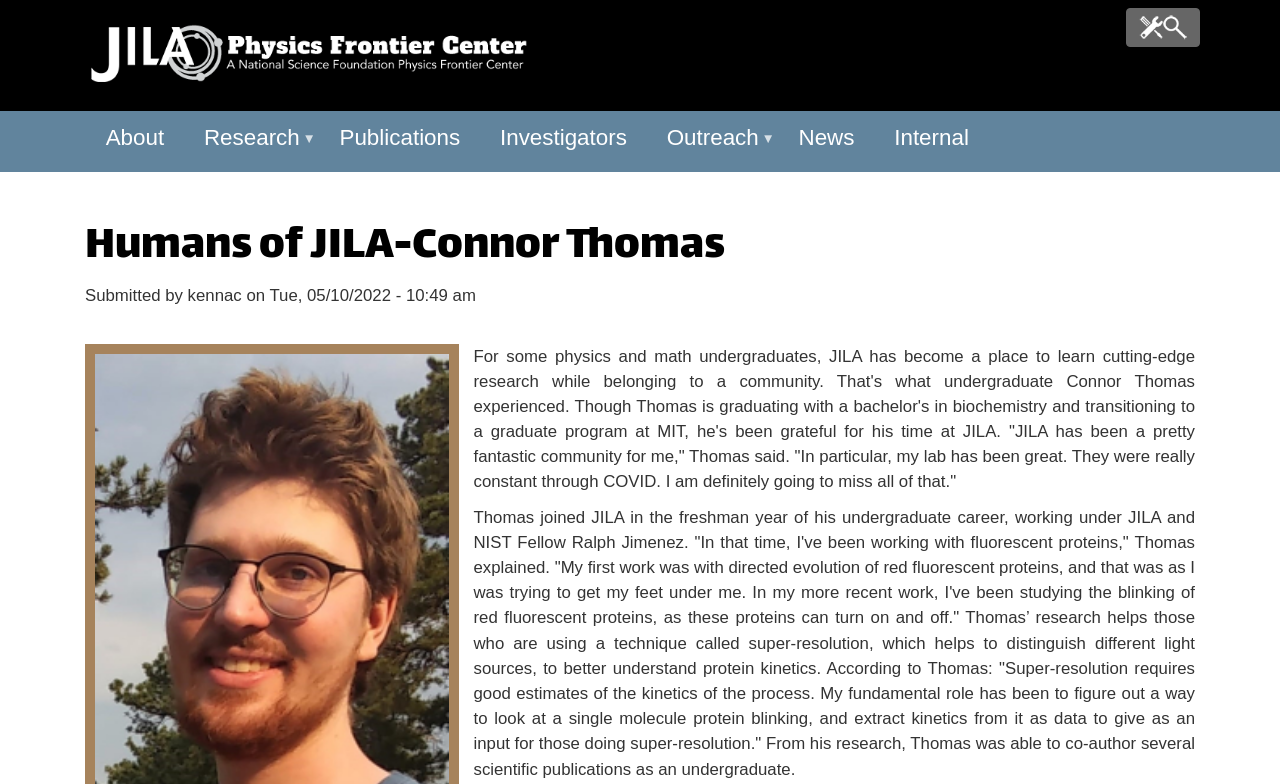Where is Connor Thomas going after graduation?
Refer to the image and give a detailed answer to the question.

Based on the webpage content, Connor Thomas is transitioning to a graduate program at MIT after graduating with a bachelor's in biochemistry.